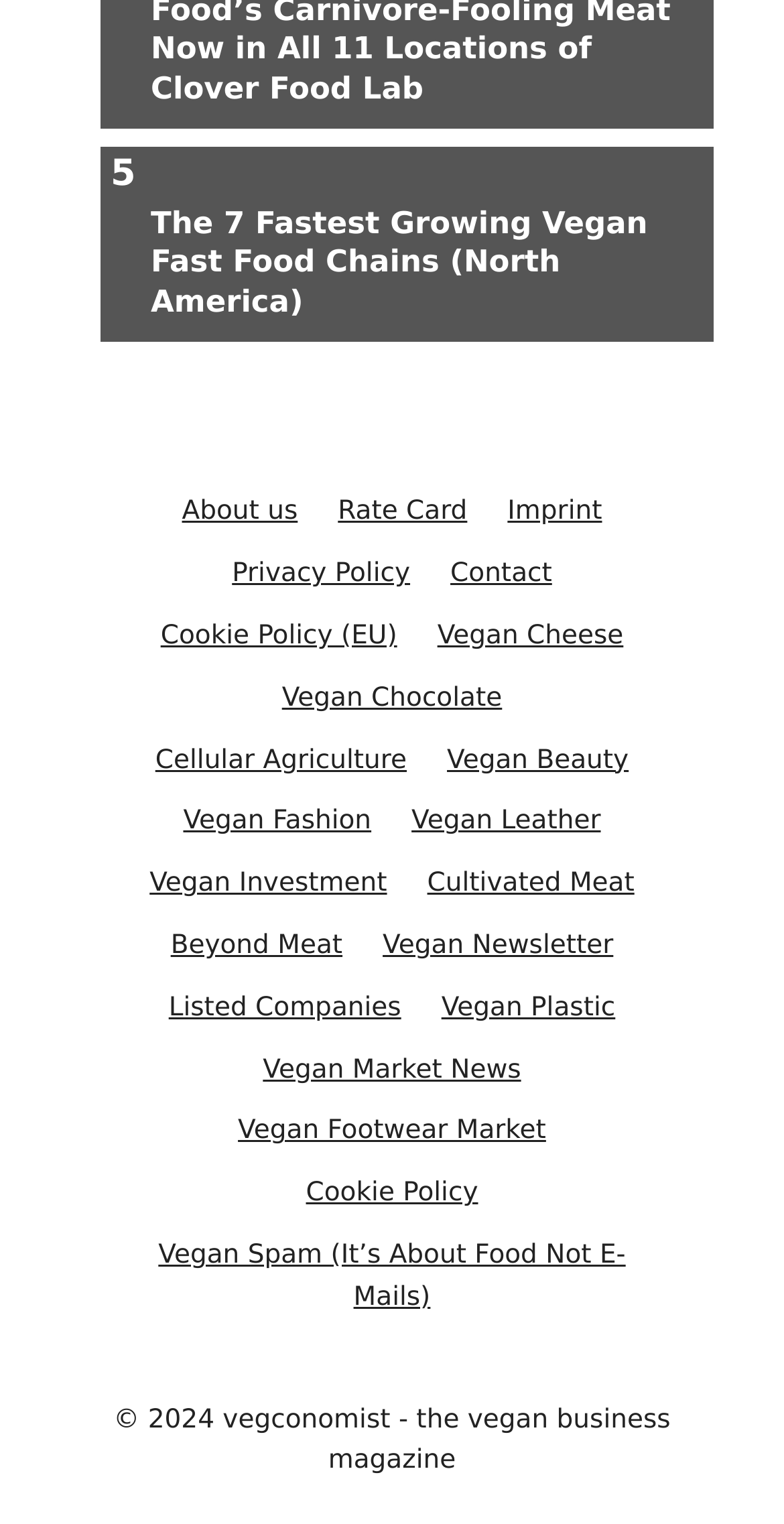Can you specify the bounding box coordinates of the area that needs to be clicked to fulfill the following instruction: "Discover vegan market news"?

[0.335, 0.692, 0.665, 0.712]